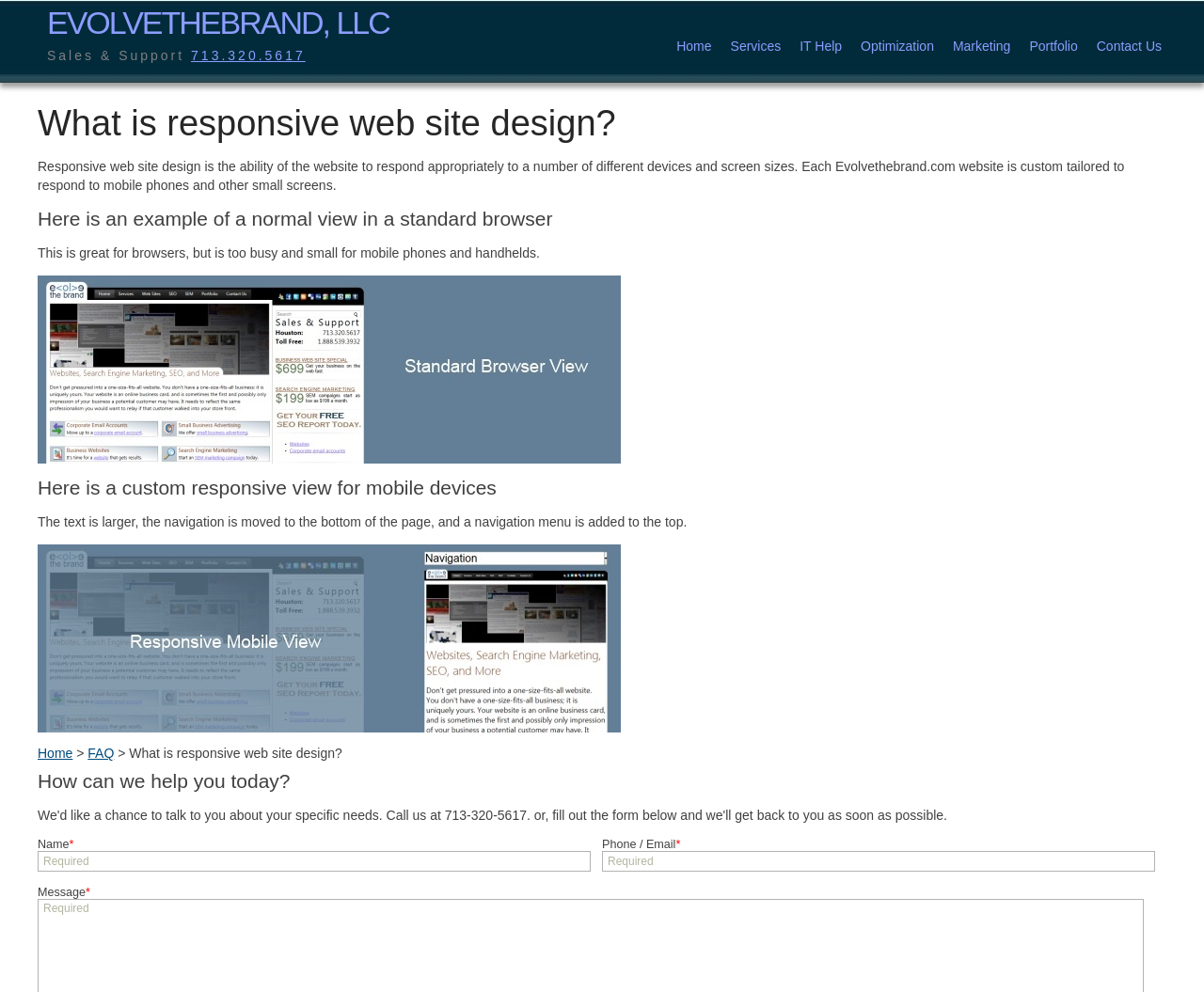Indicate the bounding box coordinates of the clickable region to achieve the following instruction: "Click the 'FAQ' link."

[0.073, 0.752, 0.095, 0.767]